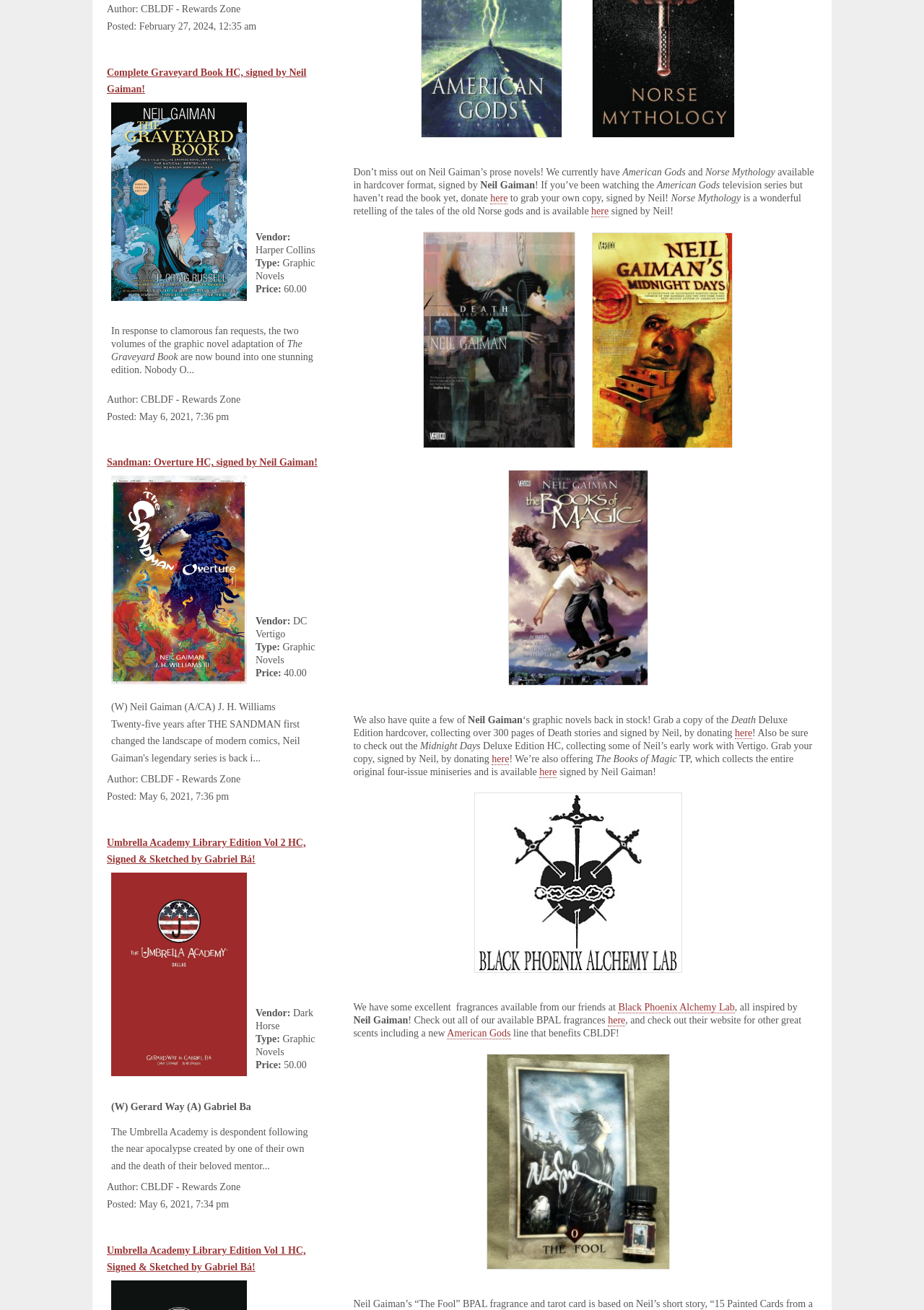Give a one-word or one-phrase response to the question: 
What is the price of the 'Complete Graveyard Book HC'?

60.00